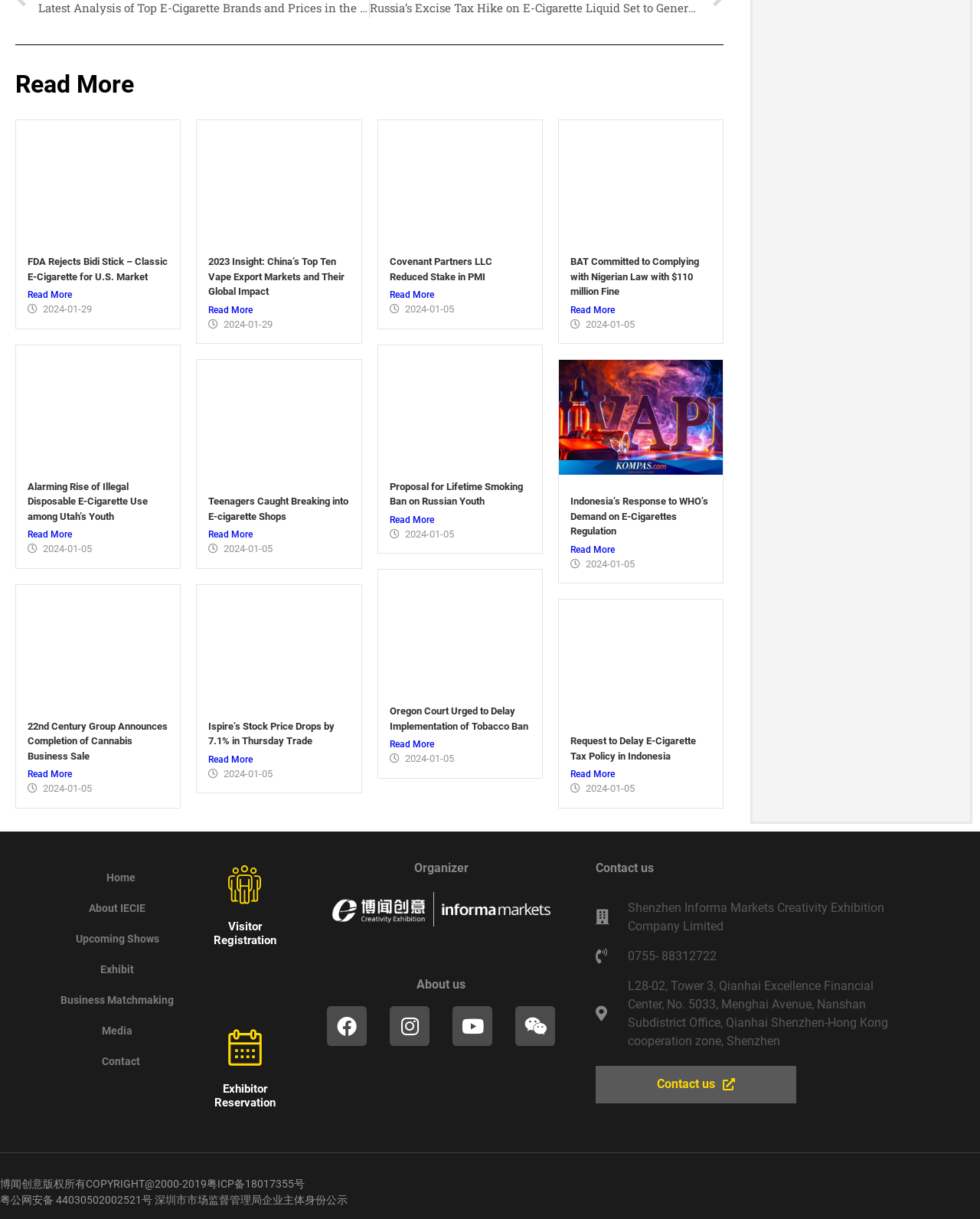Identify the bounding box coordinates of the HTML element based on this description: "Upcoming Shows".

[0.055, 0.757, 0.192, 0.782]